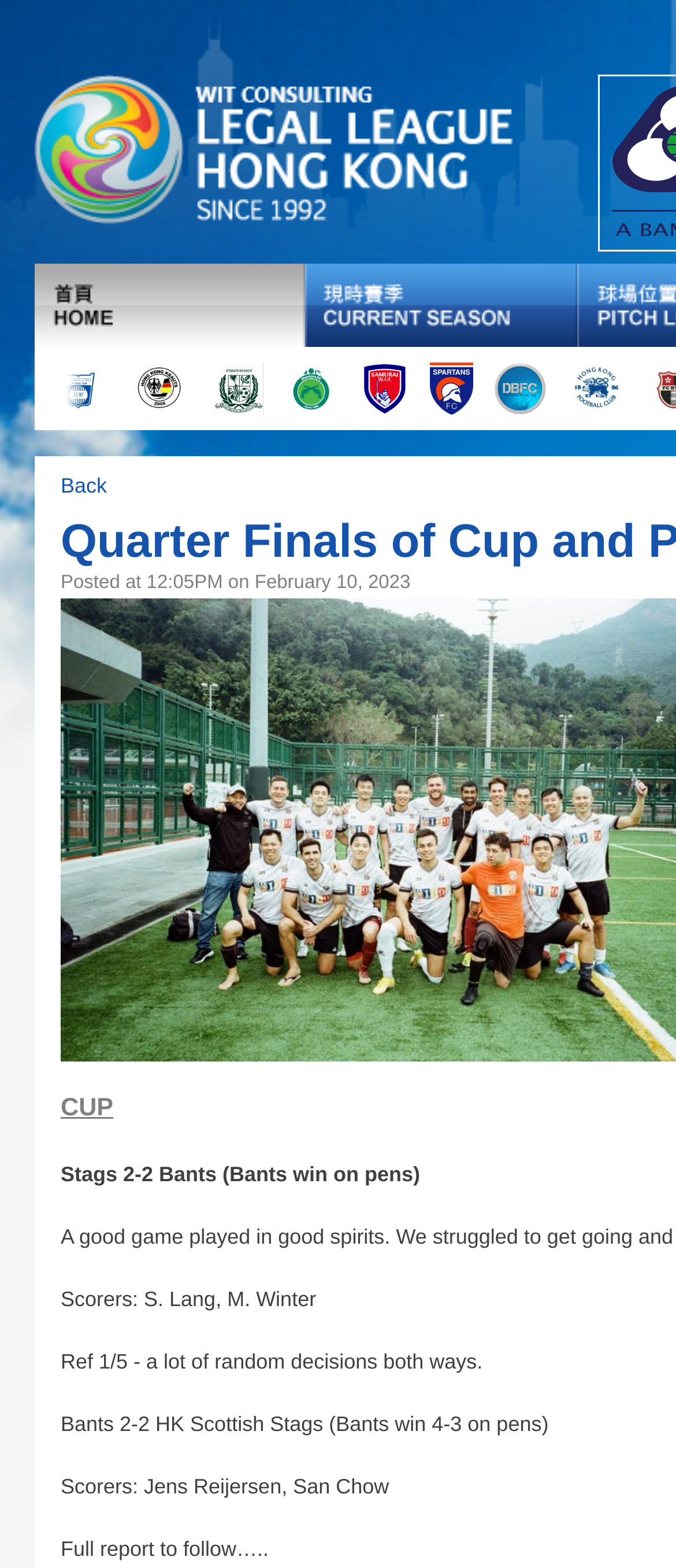Find the bounding box coordinates for the area that should be clicked to accomplish the instruction: "view Hong Kong Scottish Stags".

[0.895, 0.256, 0.959, 0.268]